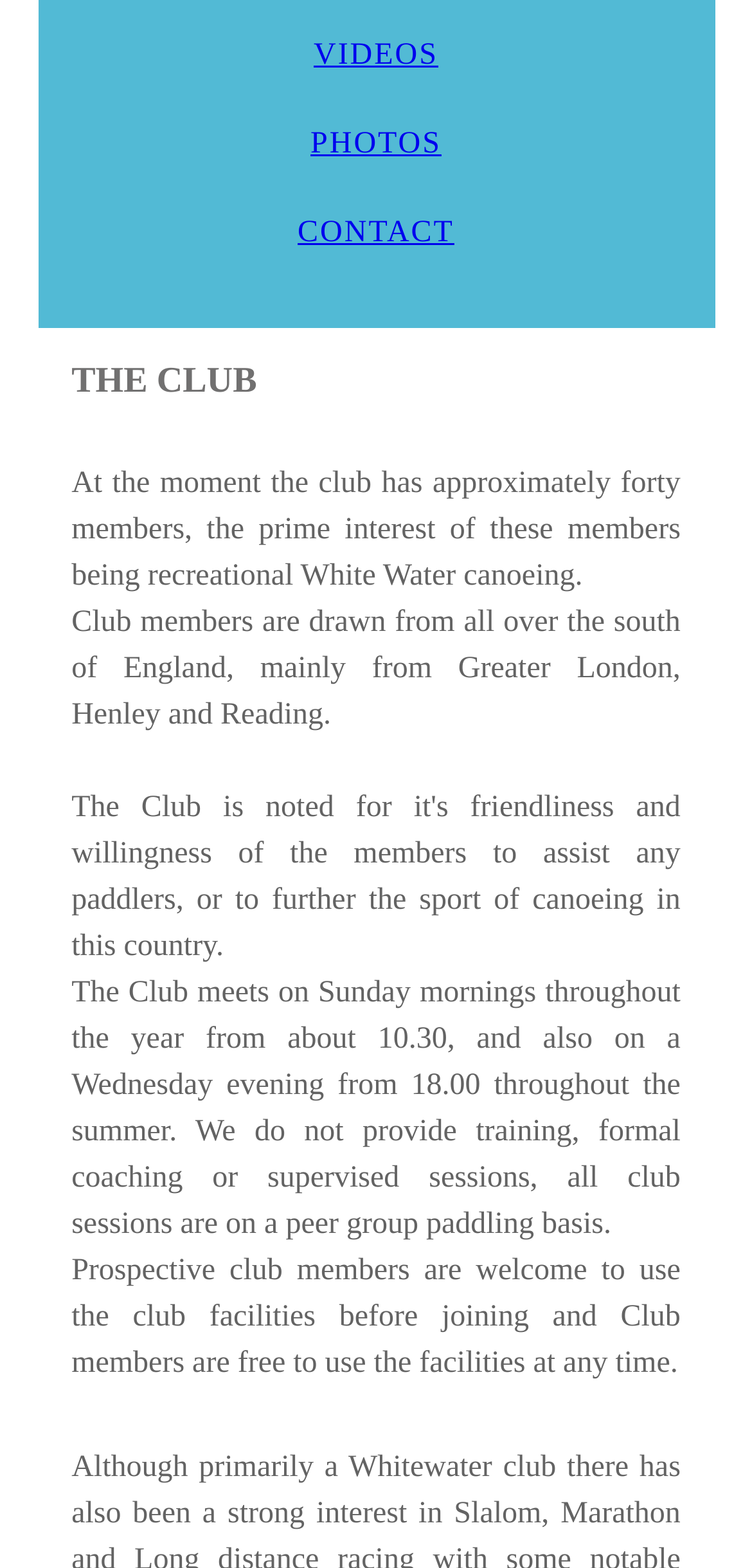Show the bounding box coordinates for the HTML element as described: "VIDEOS".

[0.417, 0.024, 0.583, 0.045]